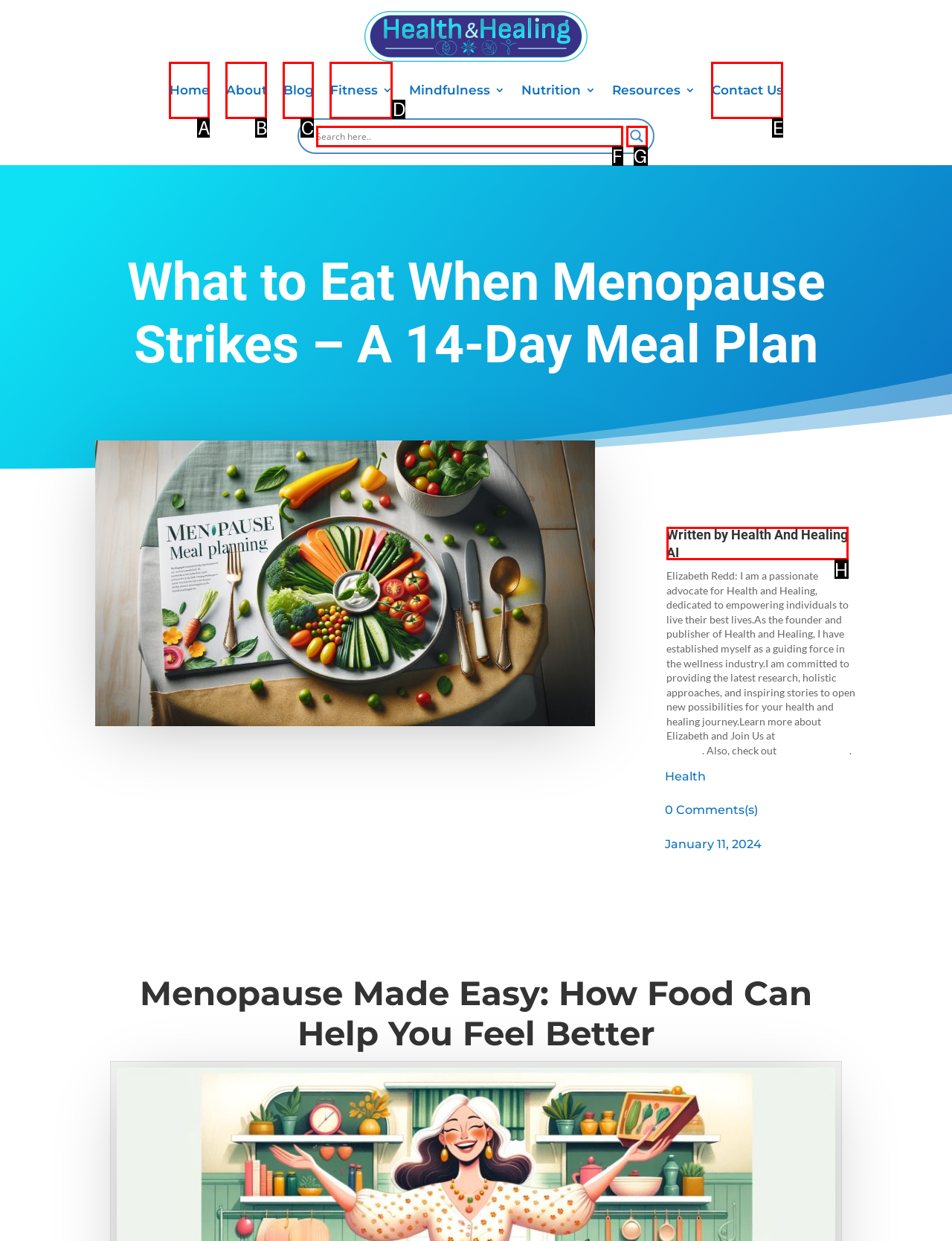Select the letter from the given choices that aligns best with the description: Health And Healing AI. Reply with the specific letter only.

H